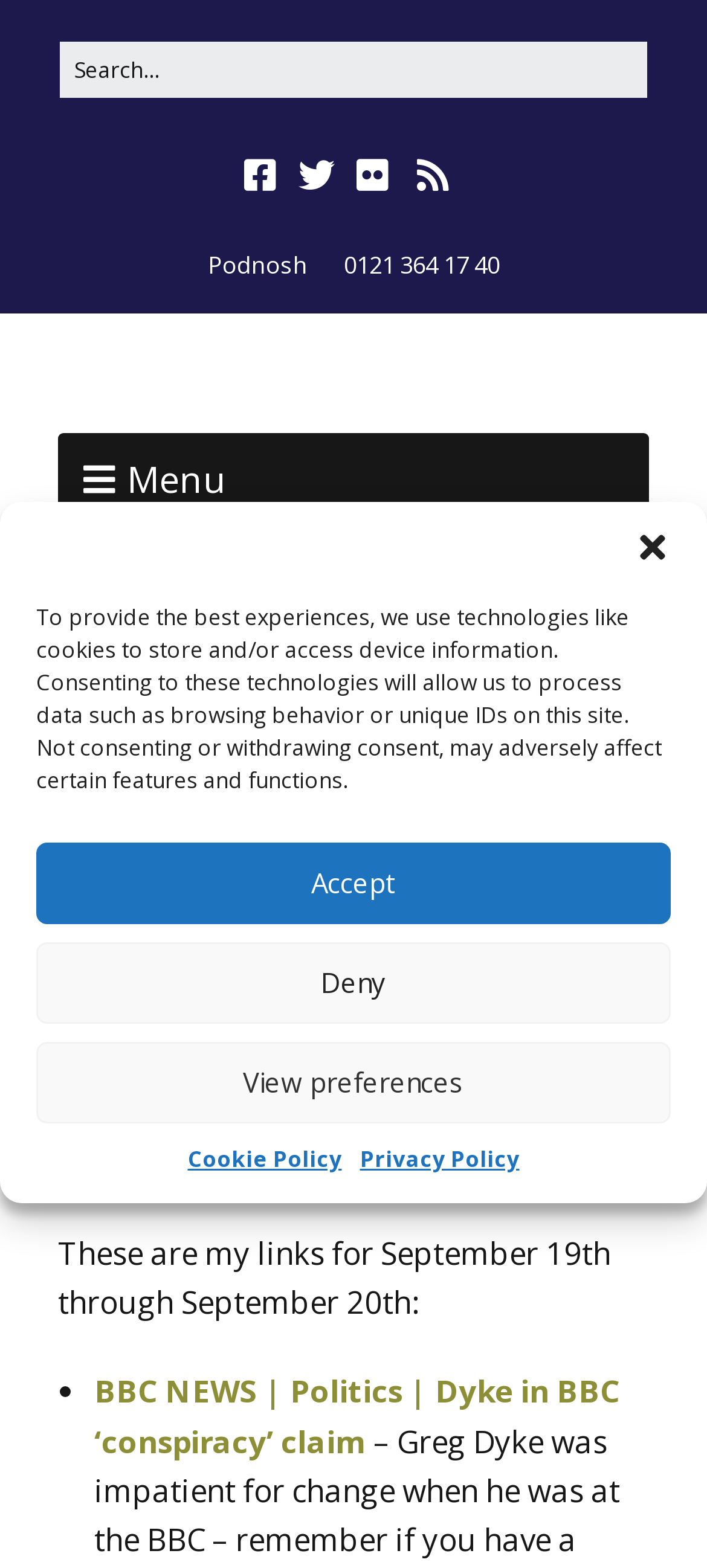Identify the bounding box coordinates for the region to click in order to carry out this instruction: "View Podnosh page". Provide the coordinates using four float numbers between 0 and 1, formatted as [left, top, right, bottom].

[0.294, 0.158, 0.435, 0.179]